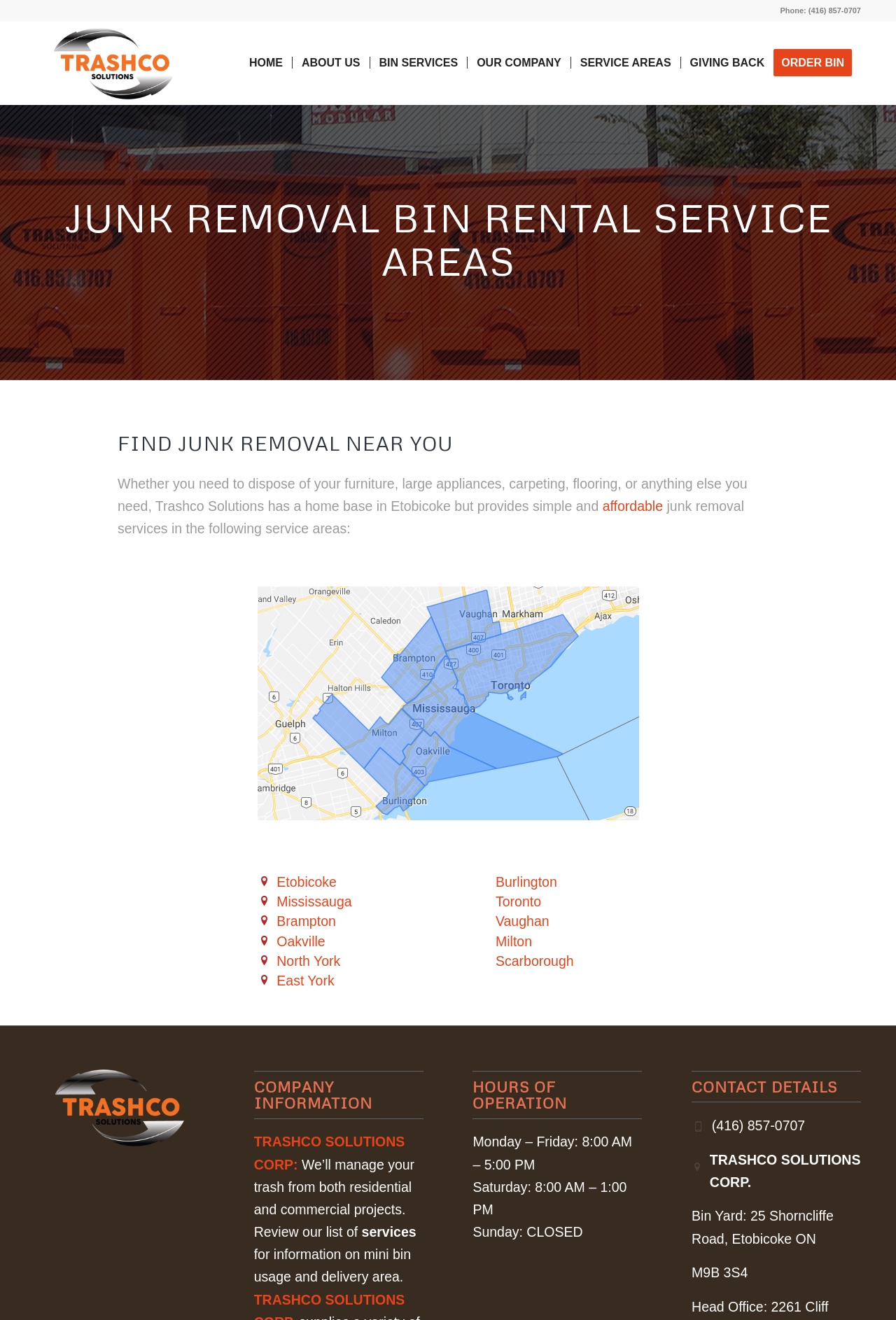Find and provide the bounding box coordinates for the UI element described here: "parent_node: North York title="North York"". The coordinates should be given as four float numbers between 0 and 1: [left, top, right, bottom].

[0.285, 0.721, 0.305, 0.734]